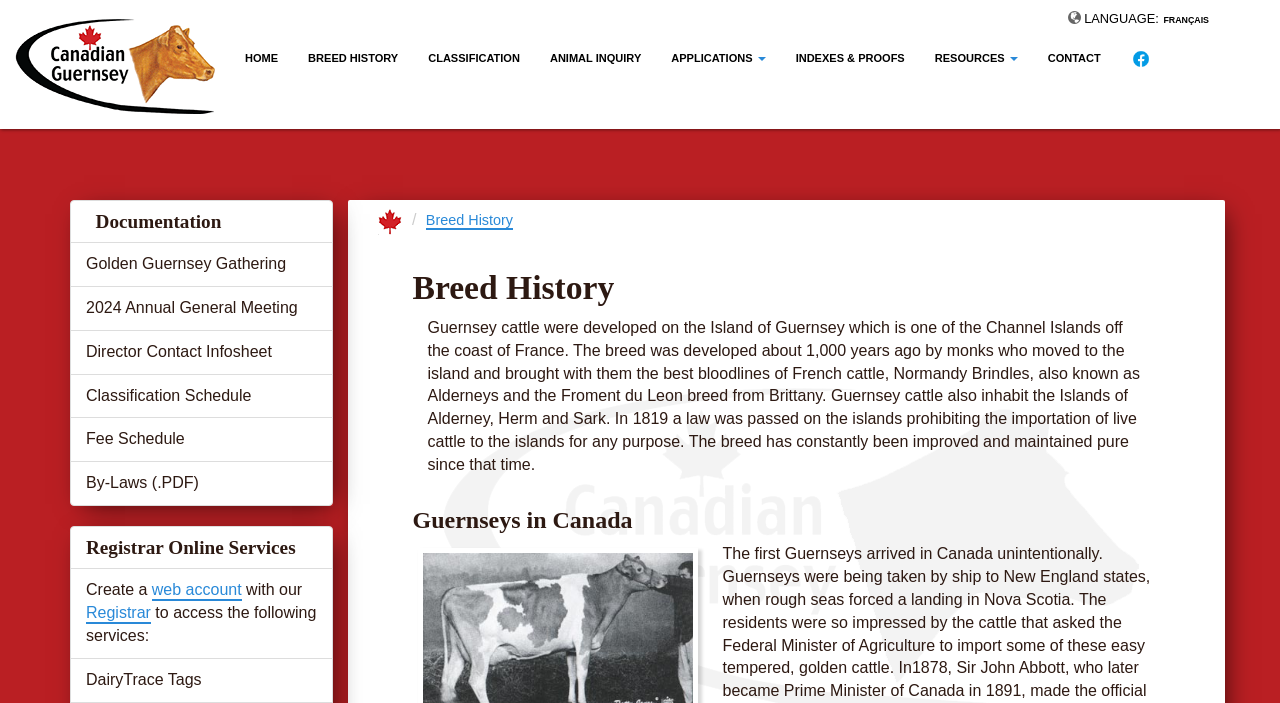Refer to the image and provide a thorough answer to this question:
How many islands are mentioned as habitats of Guernsey cattle?

According to the webpage content, specifically the text 'Guernsey cattle also inhabit the Islands of Alderney, Herm and Sark.', it is clear that four islands are mentioned as habitats of Guernsey cattle: Guernsey, Alderney, Herm, and Sark.